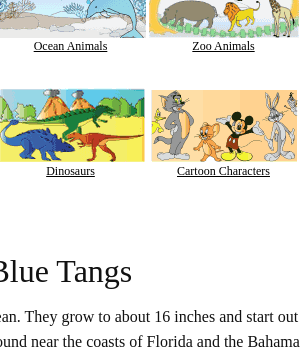Where are blue tangs often found?
Examine the image closely and answer the question with as much detail as possible.

The illustration highlights the ecological importance of blue tangs, particularly in relation to their habitats near the coasts of Florida and the Bahamas, indicating that these regions are their common habitats.